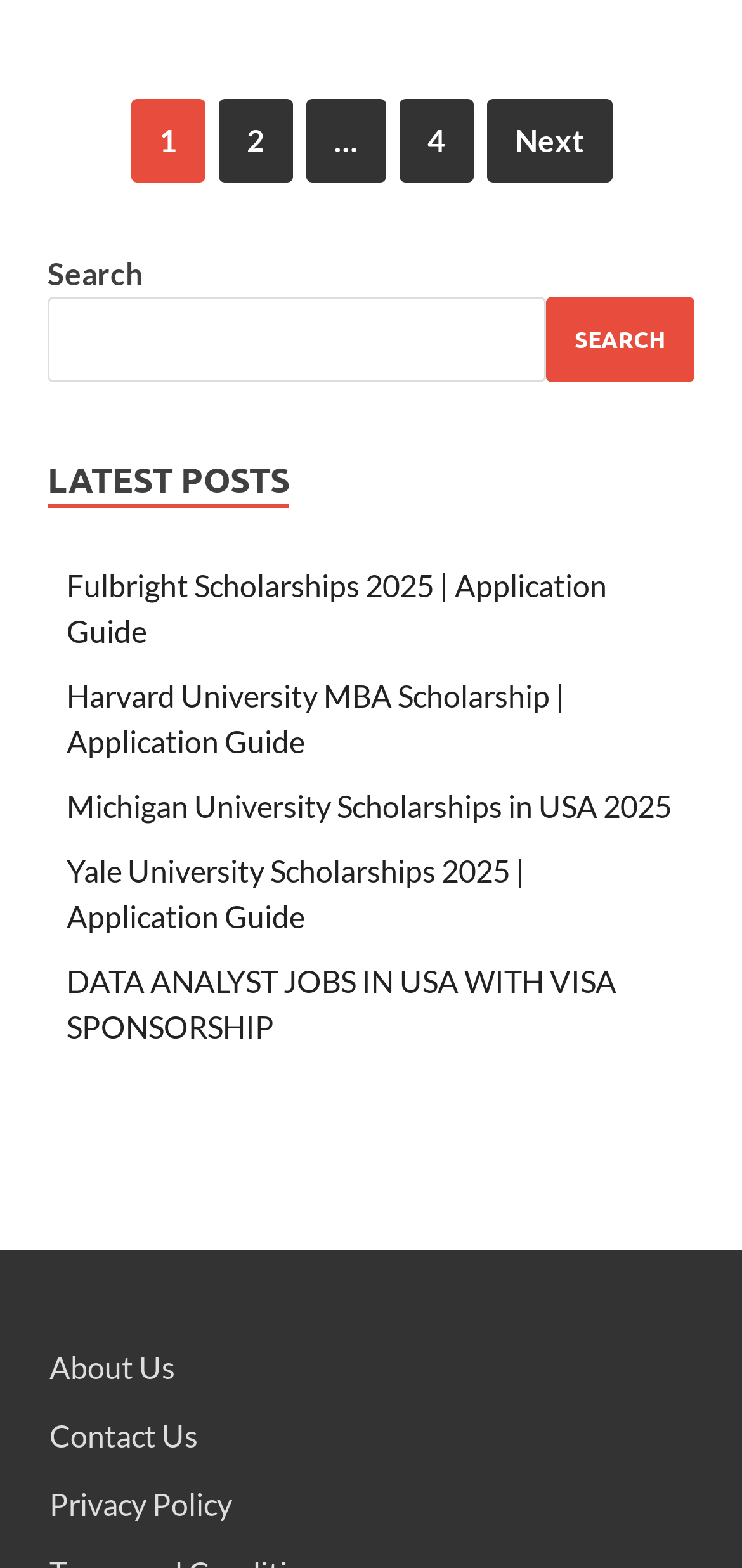What is the title of the third post?
Using the image provided, answer with just one word or phrase.

Michigan University Scholarships